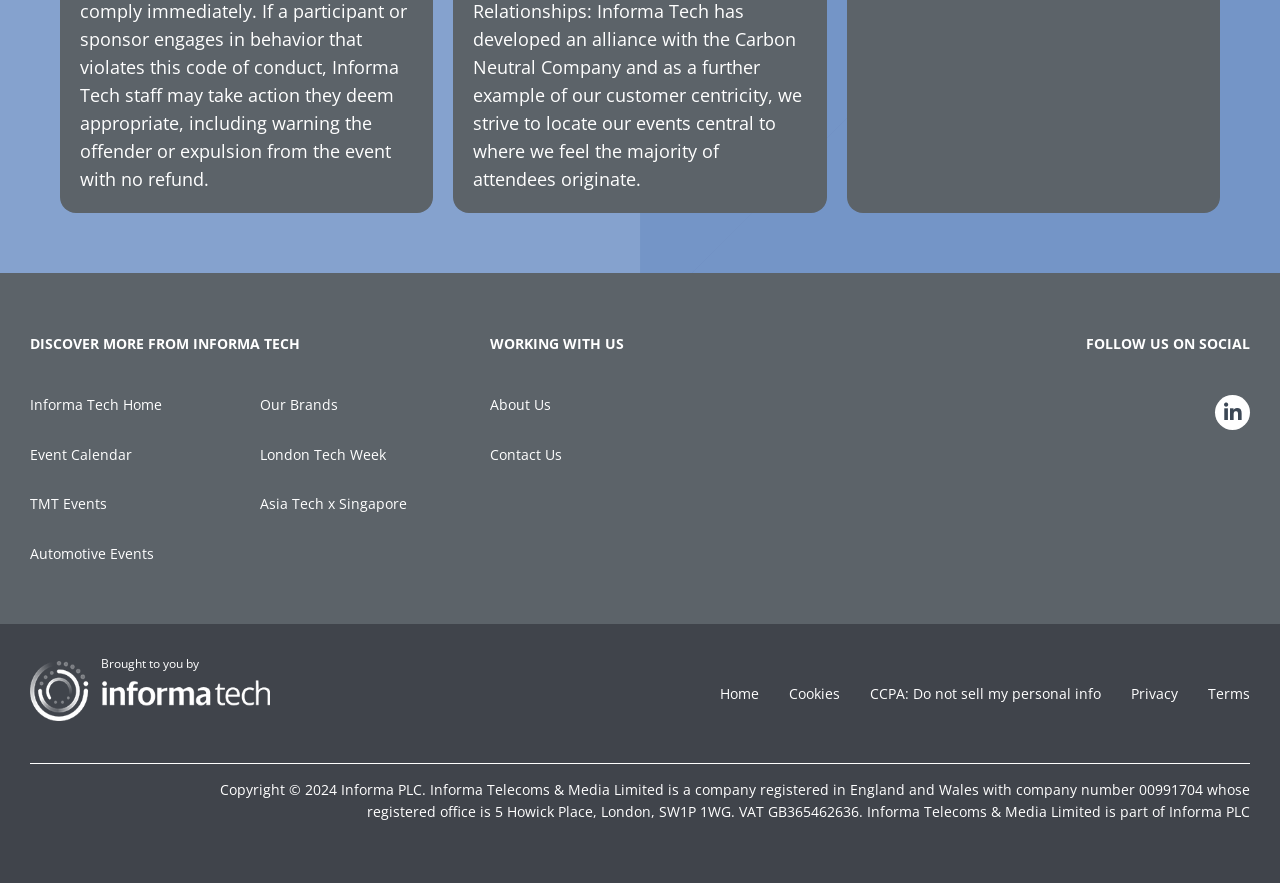What is the social media platform represented by the icon?
Using the information from the image, give a concise answer in one word or a short phrase.

Facebook